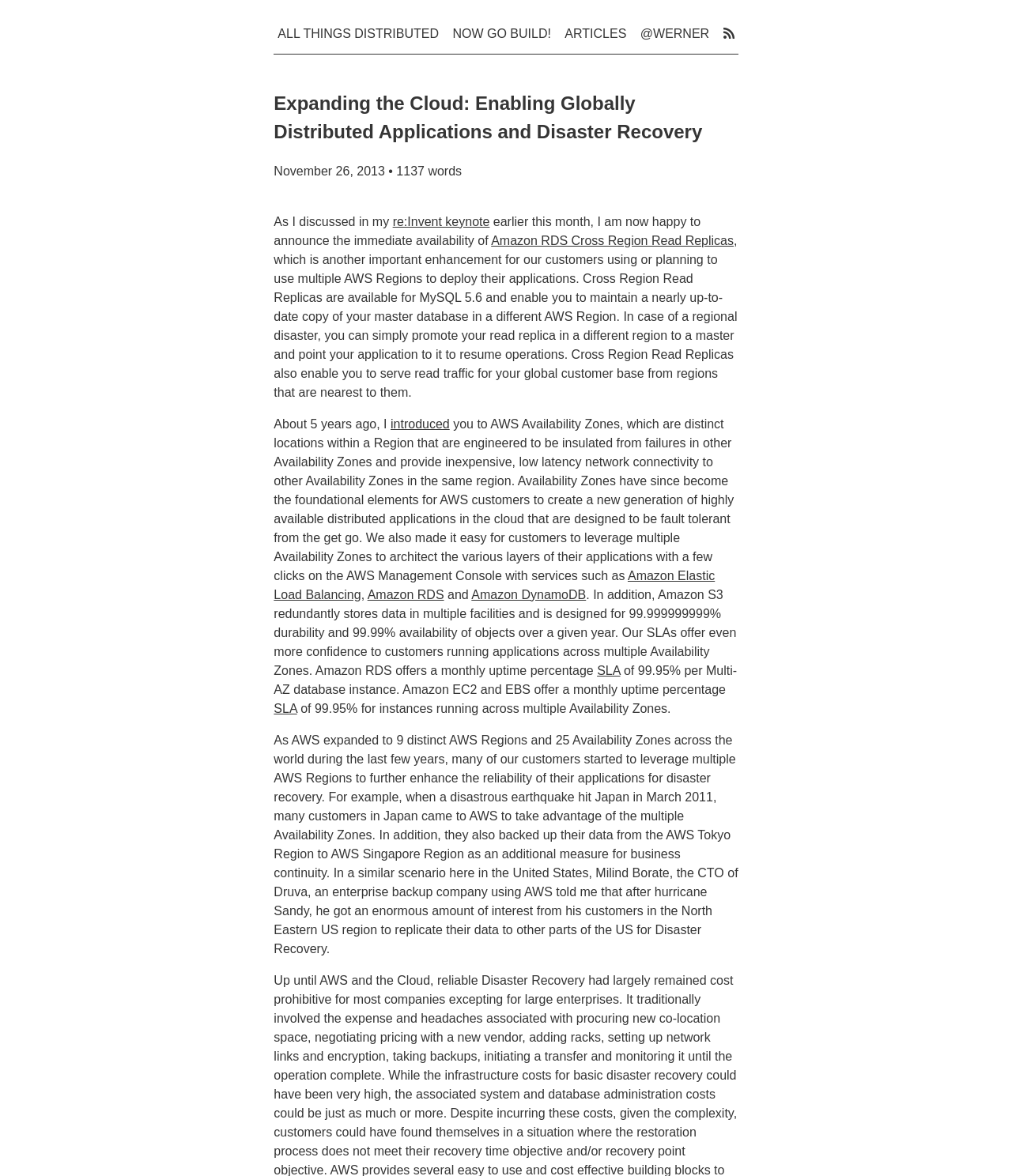Please identify the bounding box coordinates of the element that needs to be clicked to execute the following command: "Check the 'SLA' of Amazon RDS". Provide the bounding box using four float numbers between 0 and 1, formatted as [left, top, right, bottom].

[0.59, 0.564, 0.613, 0.576]